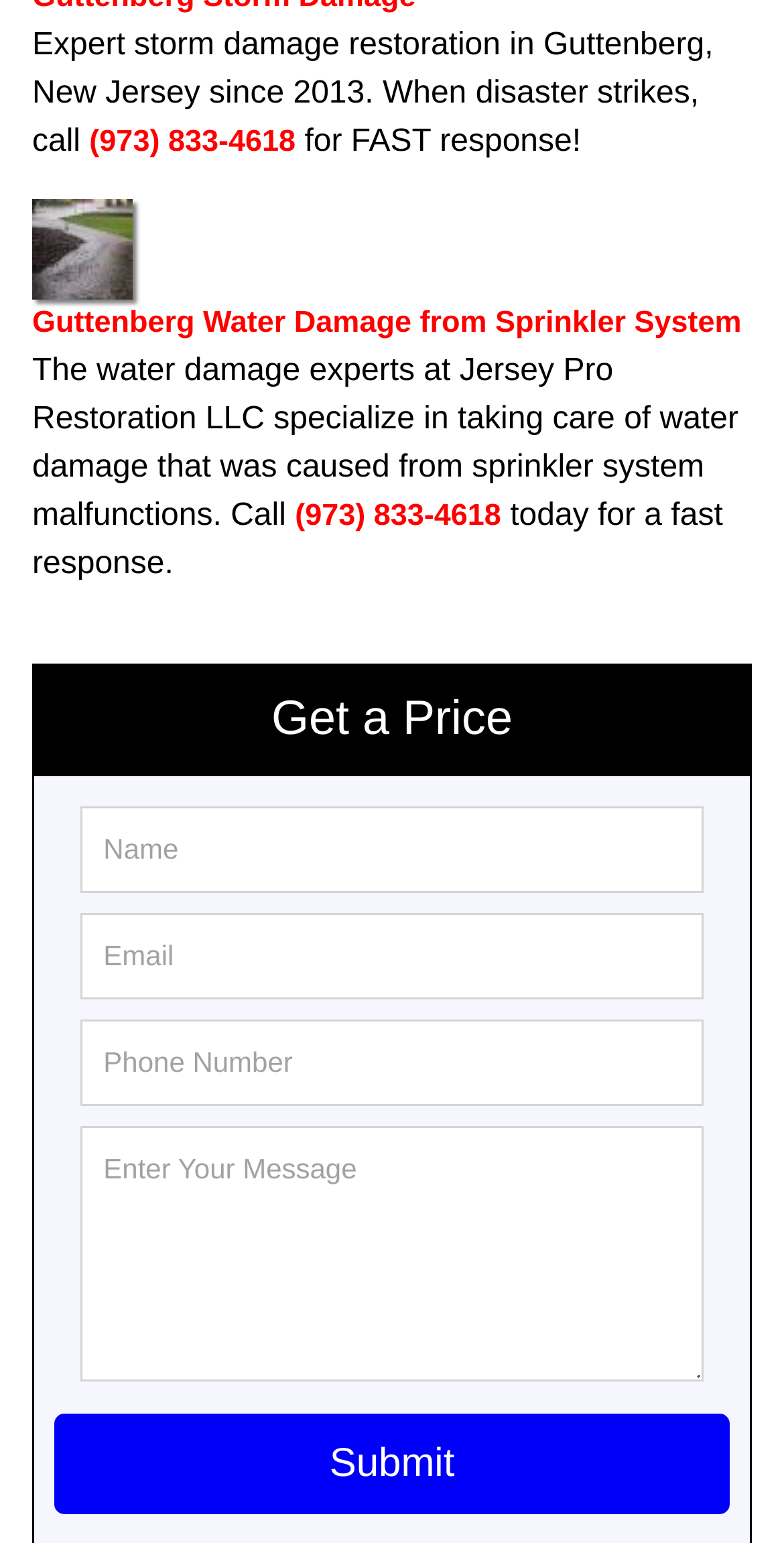What is the company name mentioned on the webpage?
Using the image as a reference, deliver a detailed and thorough answer to the question.

The company name 'Jersey Pro Restoration LLC' is mentioned multiple times on the webpage, including in the top section and in the description of the water damage restoration services.